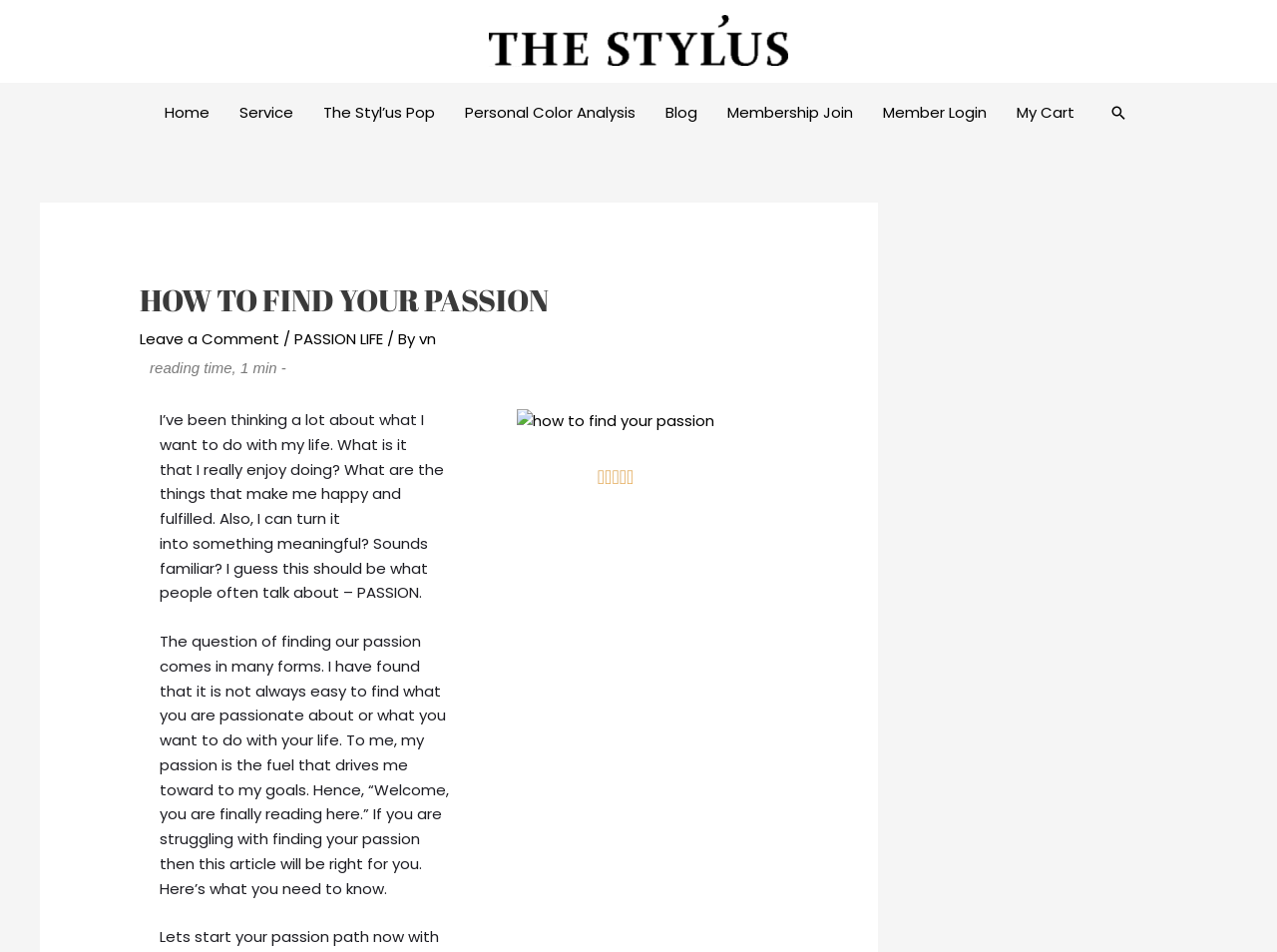Determine the webpage's heading and output its text content.

HOW TO FIND YOUR PASSION